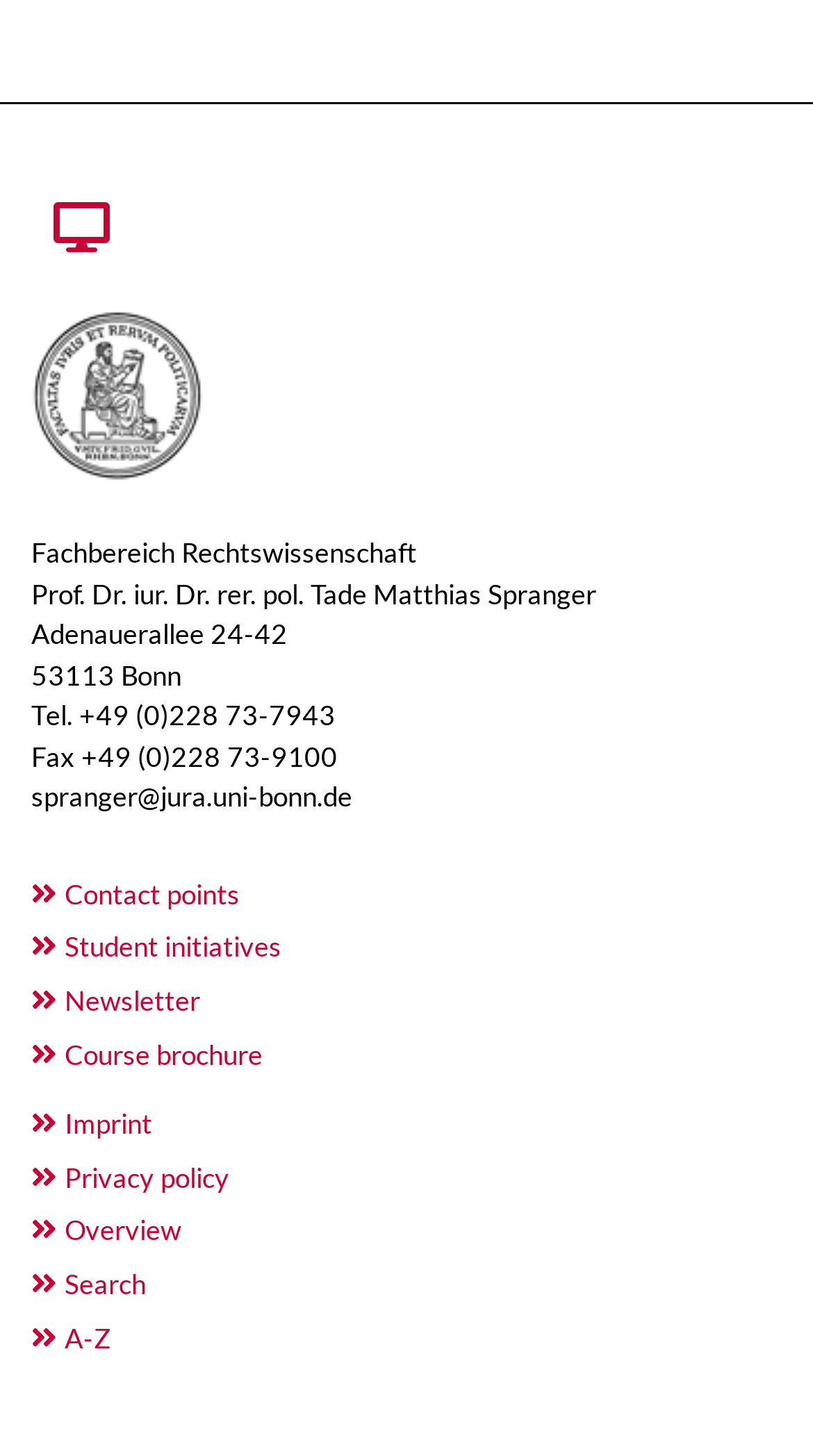Please provide the bounding box coordinates for the element that needs to be clicked to perform the following instruction: "View contact points". The coordinates should be given as four float numbers between 0 and 1, i.e., [left, top, right, bottom].

[0.038, 0.597, 0.962, 0.633]